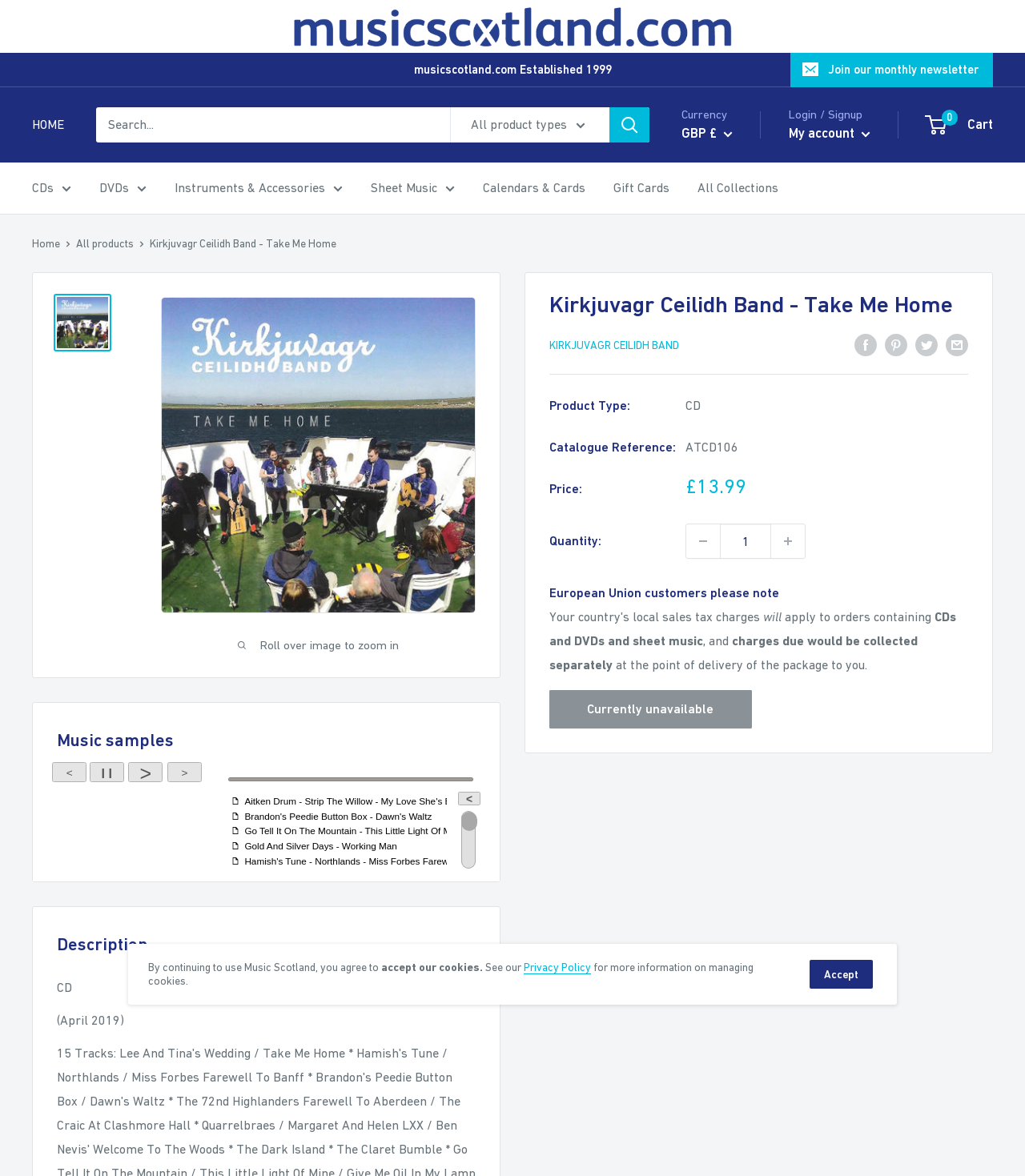Find the bounding box coordinates for the HTML element described as: "GBP £". The coordinates should consist of four float values between 0 and 1, i.e., [left, top, right, bottom].

[0.665, 0.103, 0.715, 0.124]